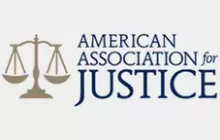Can you give a comprehensive explanation to the question given the content of the image?
What type of cases does the organization focus on?

The organization's focus is on protecting the rights of the injured and the wronged, which is often associated with legal advocacy and support for those seeking justice in civil cases, as mentioned in the caption.